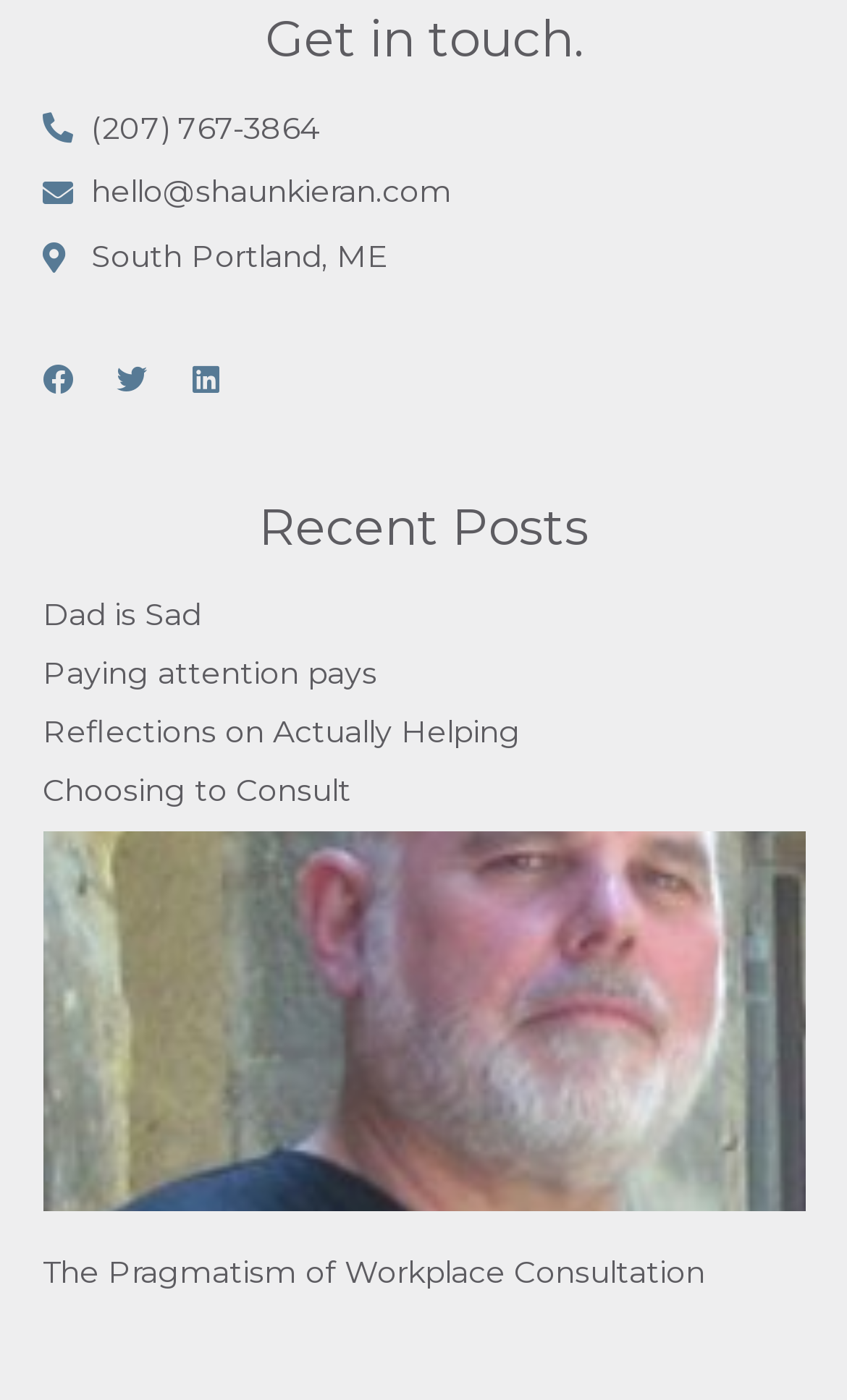How many recent posts are listed on the webpage?
Use the information from the image to give a detailed answer to the question.

I counted the number of article elements under the 'Recent Posts' heading and found 5 articles, each with a heading and a link.